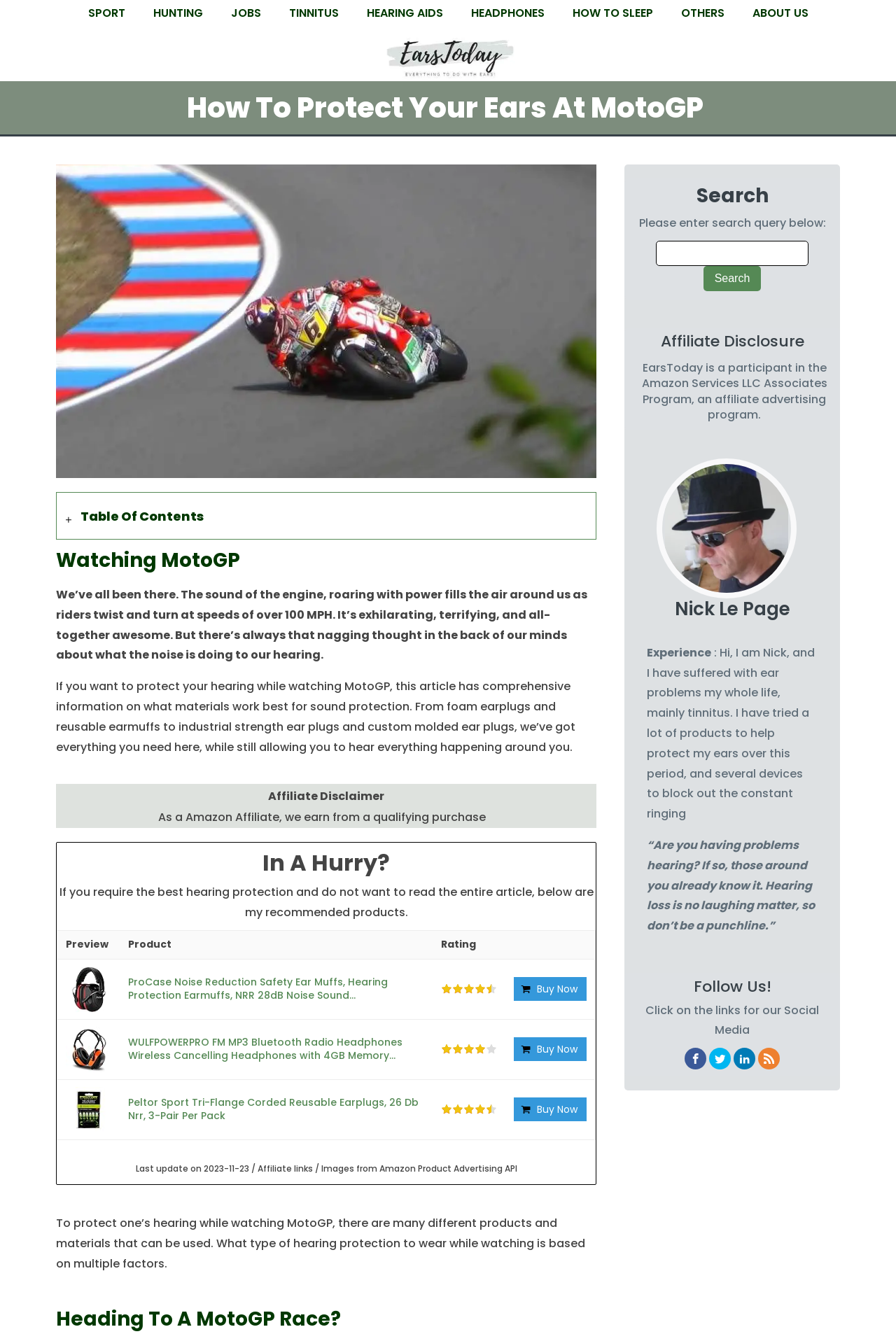Using a single word or phrase, answer the following question: 
What is the affiliate program mentioned on the webpage?

Amazon Services LLC Associates Program